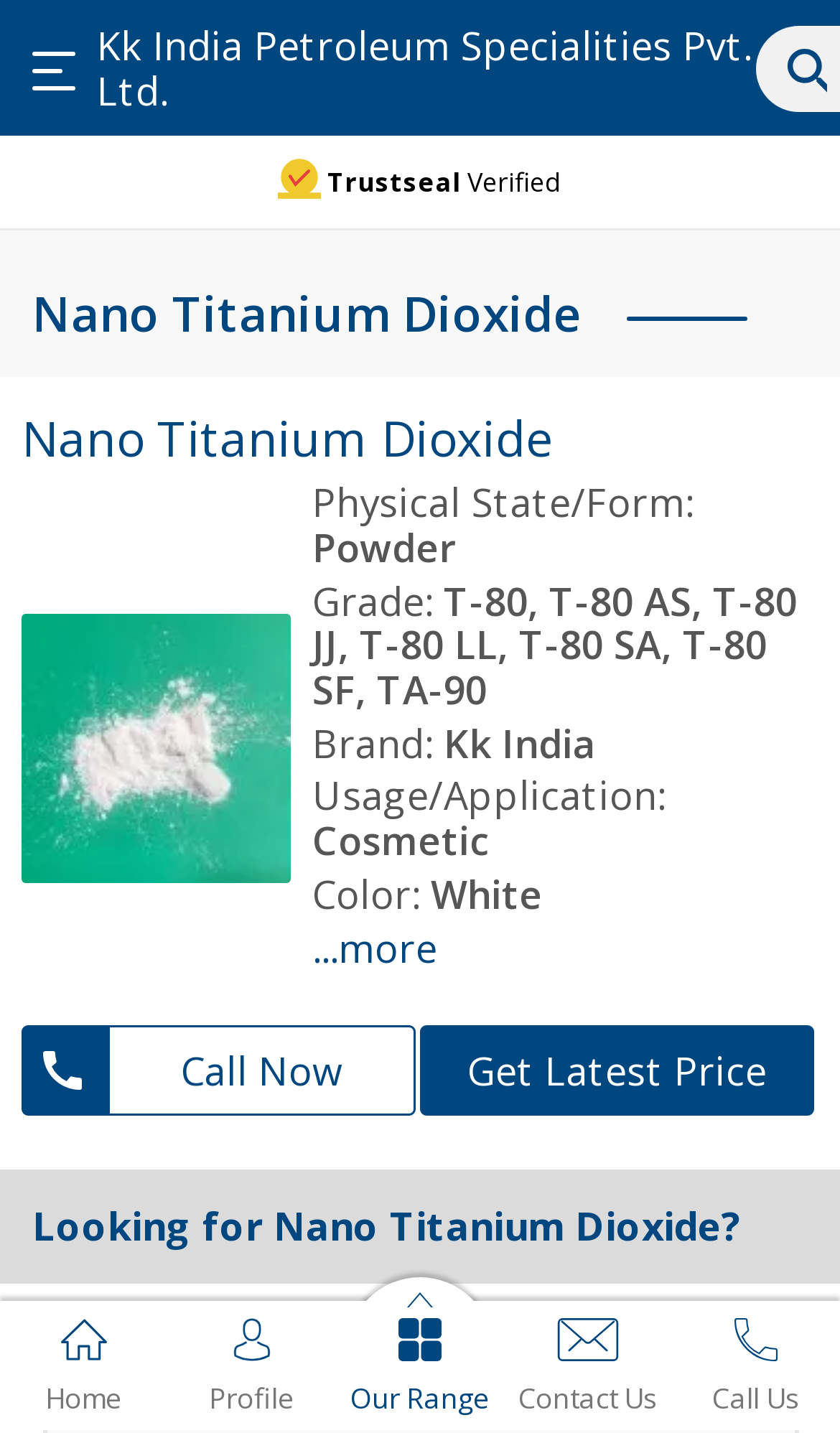Your task is to find and give the main heading text of the webpage.

Nano Titanium Dioxide 